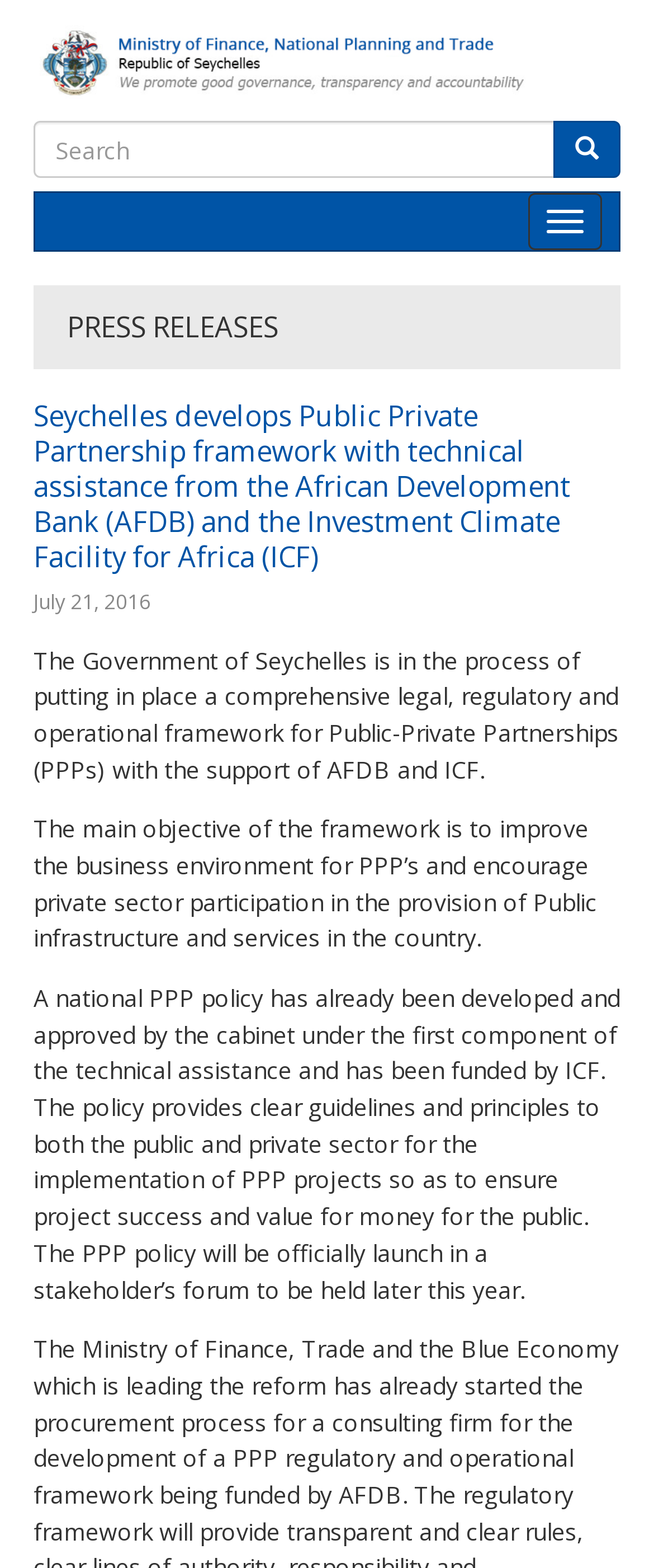Please find the bounding box for the following UI element description. Provide the coordinates in (top-left x, top-left y, bottom-right x, bottom-right y) format, with values between 0 and 1: Toggle navigation

[0.808, 0.123, 0.921, 0.16]